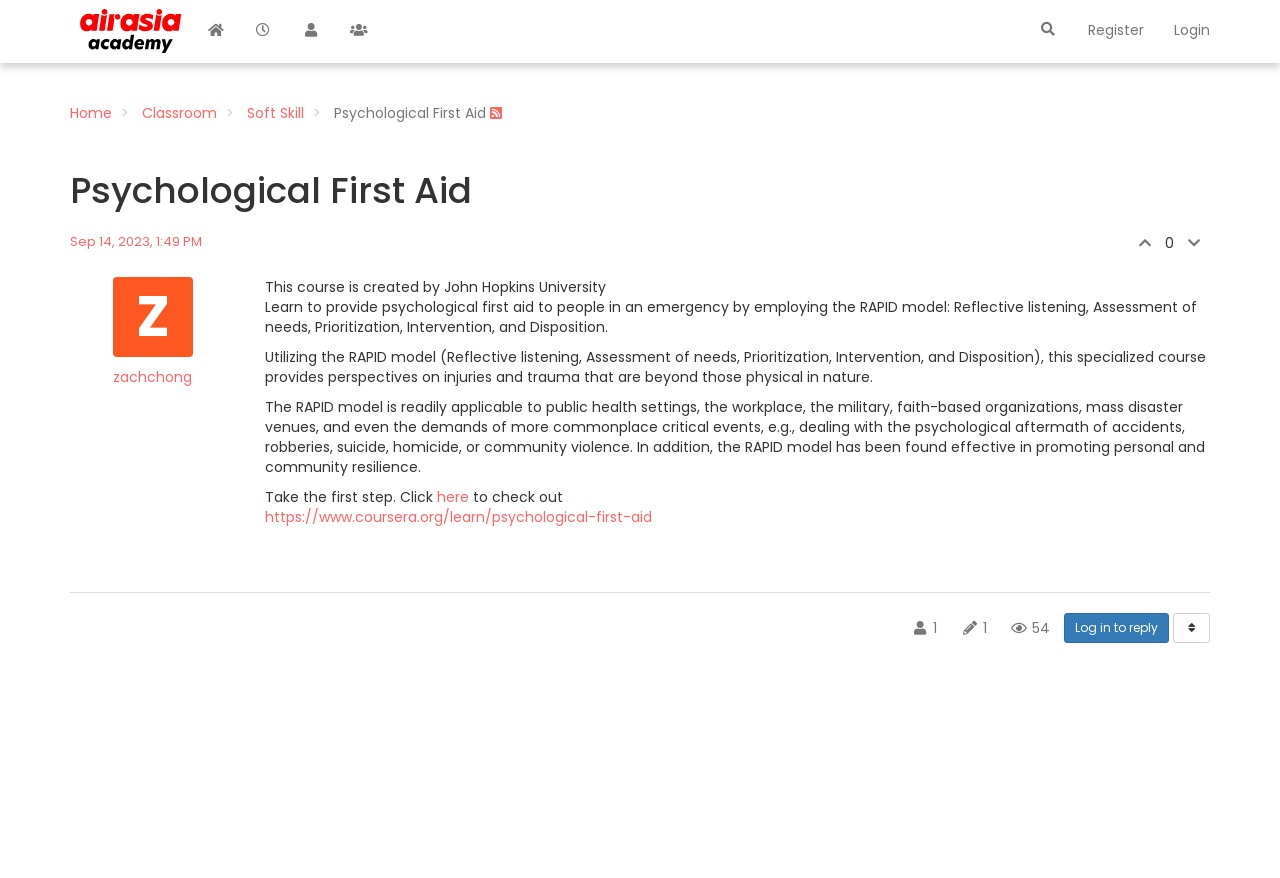Answer the question with a single word or phrase: 
What is the purpose of the RAPID model?

Provide psychological first aid